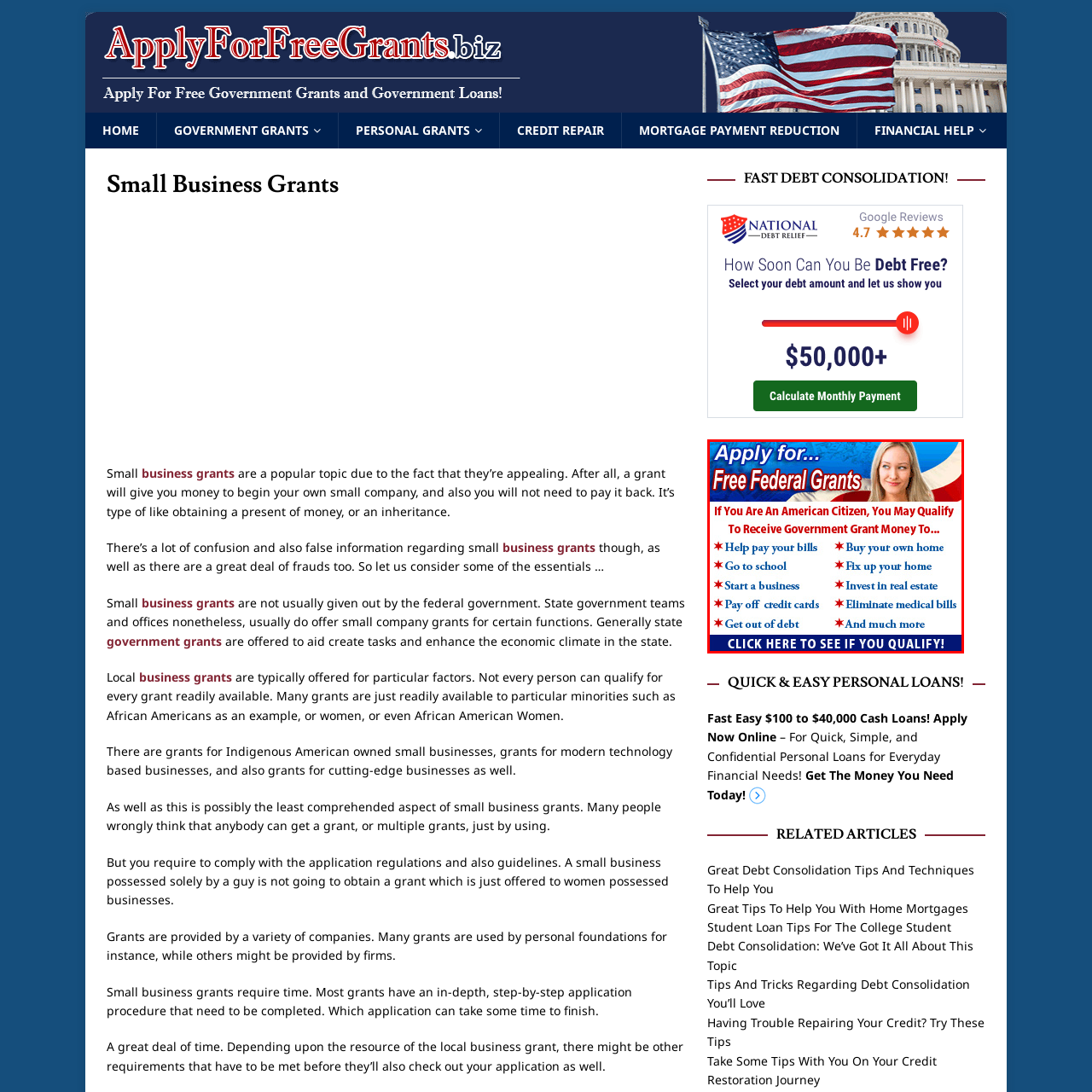Look at the image enclosed within the red outline and answer the question with a single word or phrase:
What is the expression of the woman in the image?

Friendly